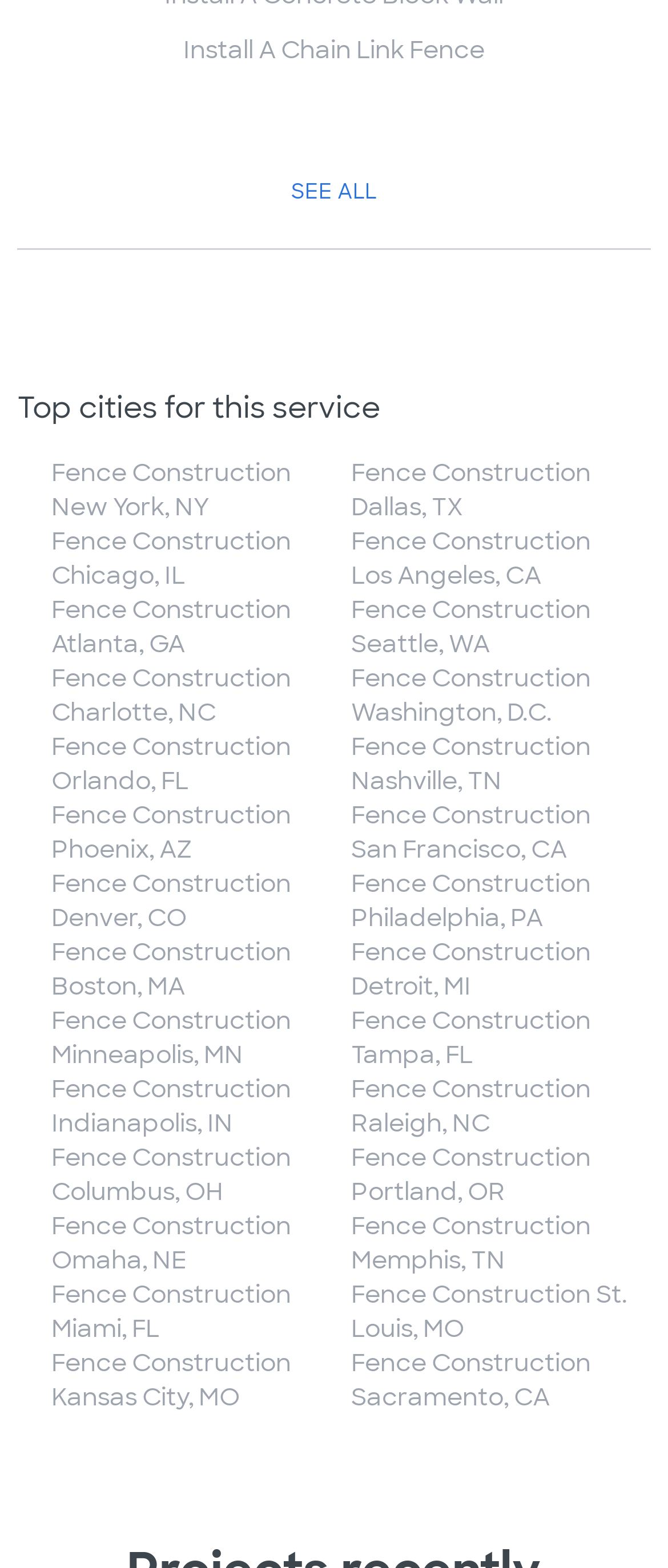Refer to the image and provide an in-depth answer to the question: 
What type of content is listed on this webpage?

The webpage lists various fence installation services, including chain link fences, electric fences, and stone walls, as well as cities where fence construction services are available.